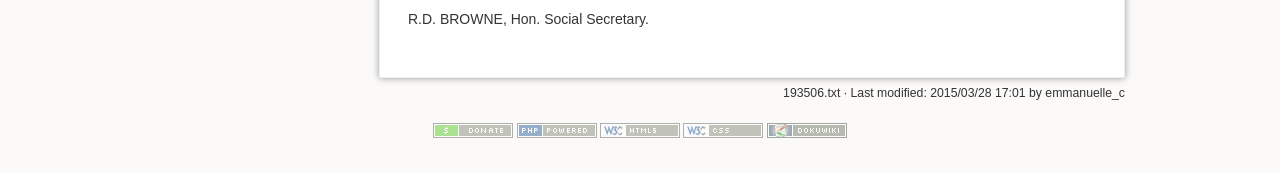Please predict the bounding box coordinates (top-left x, top-left y, bottom-right x, bottom-right y) for the UI element in the screenshot that fits the description: title="Valid CSS"

[0.534, 0.711, 0.596, 0.792]